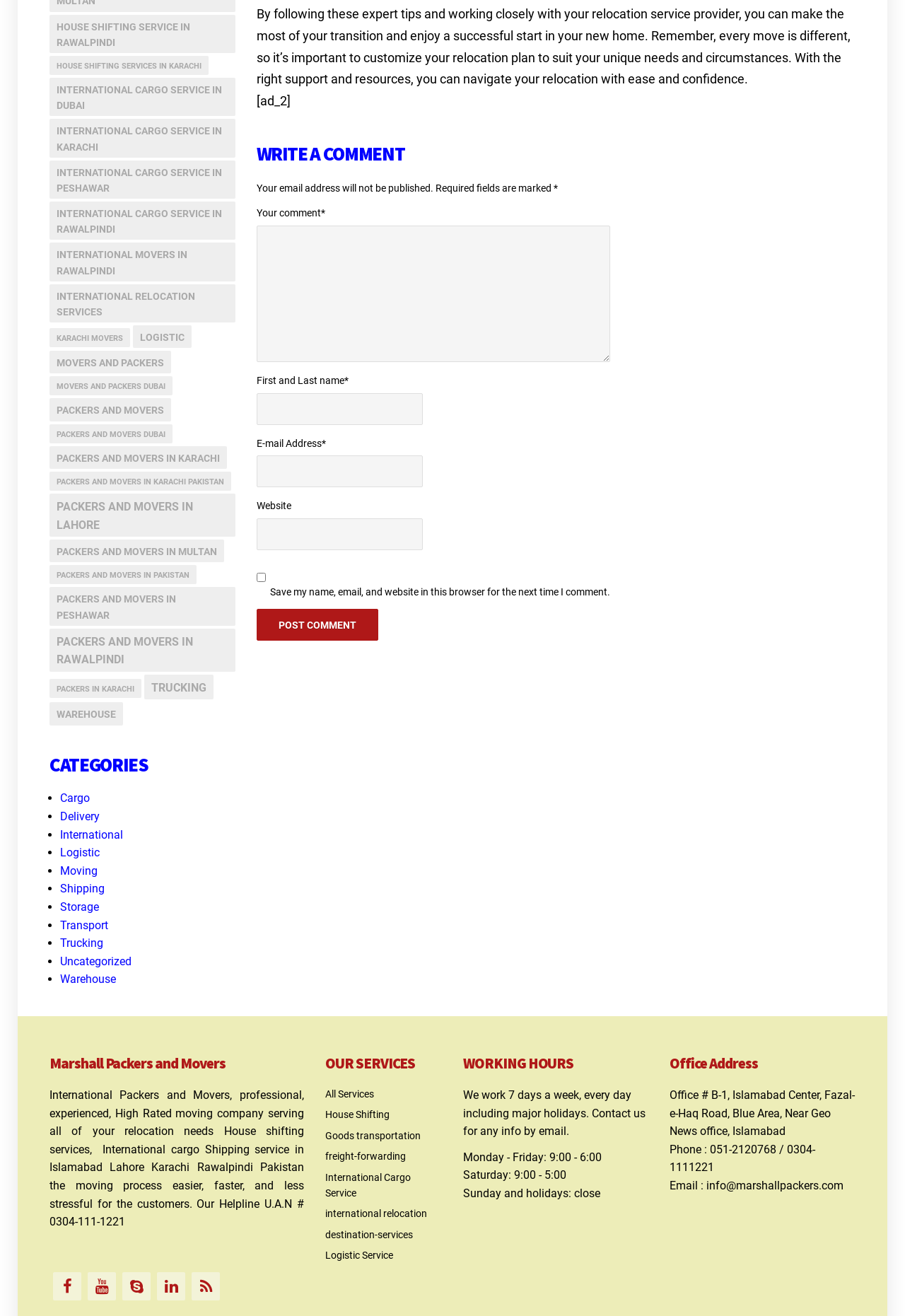Locate the bounding box coordinates of the element's region that should be clicked to carry out the following instruction: "Write a comment". The coordinates need to be four float numbers between 0 and 1, i.e., [left, top, right, bottom].

[0.283, 0.109, 0.674, 0.125]